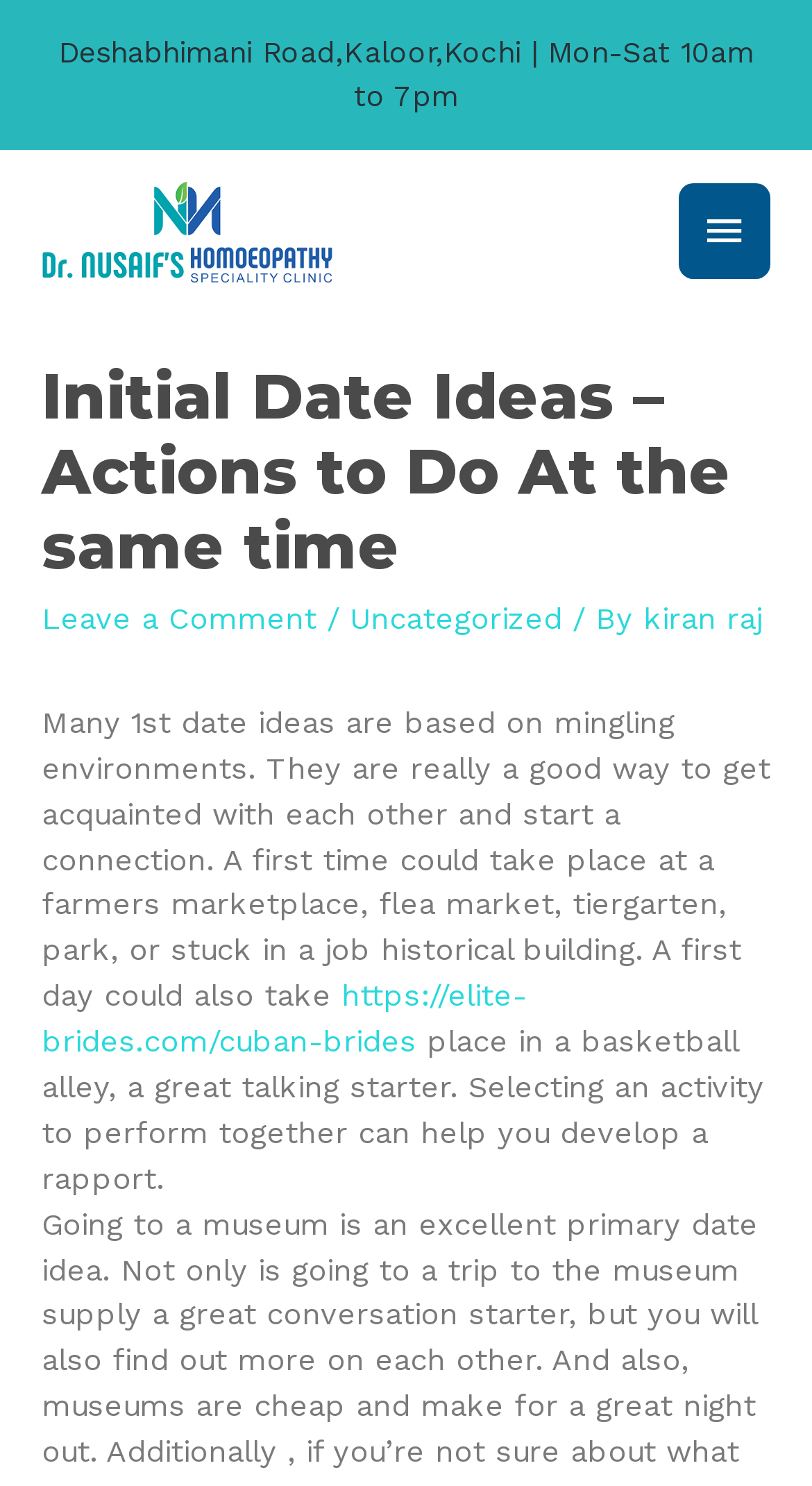Determine the bounding box coordinates of the UI element that matches the following description: "Uncategorized". The coordinates should be four float numbers between 0 and 1 in the format [left, top, right, bottom].

[0.431, 0.403, 0.692, 0.428]